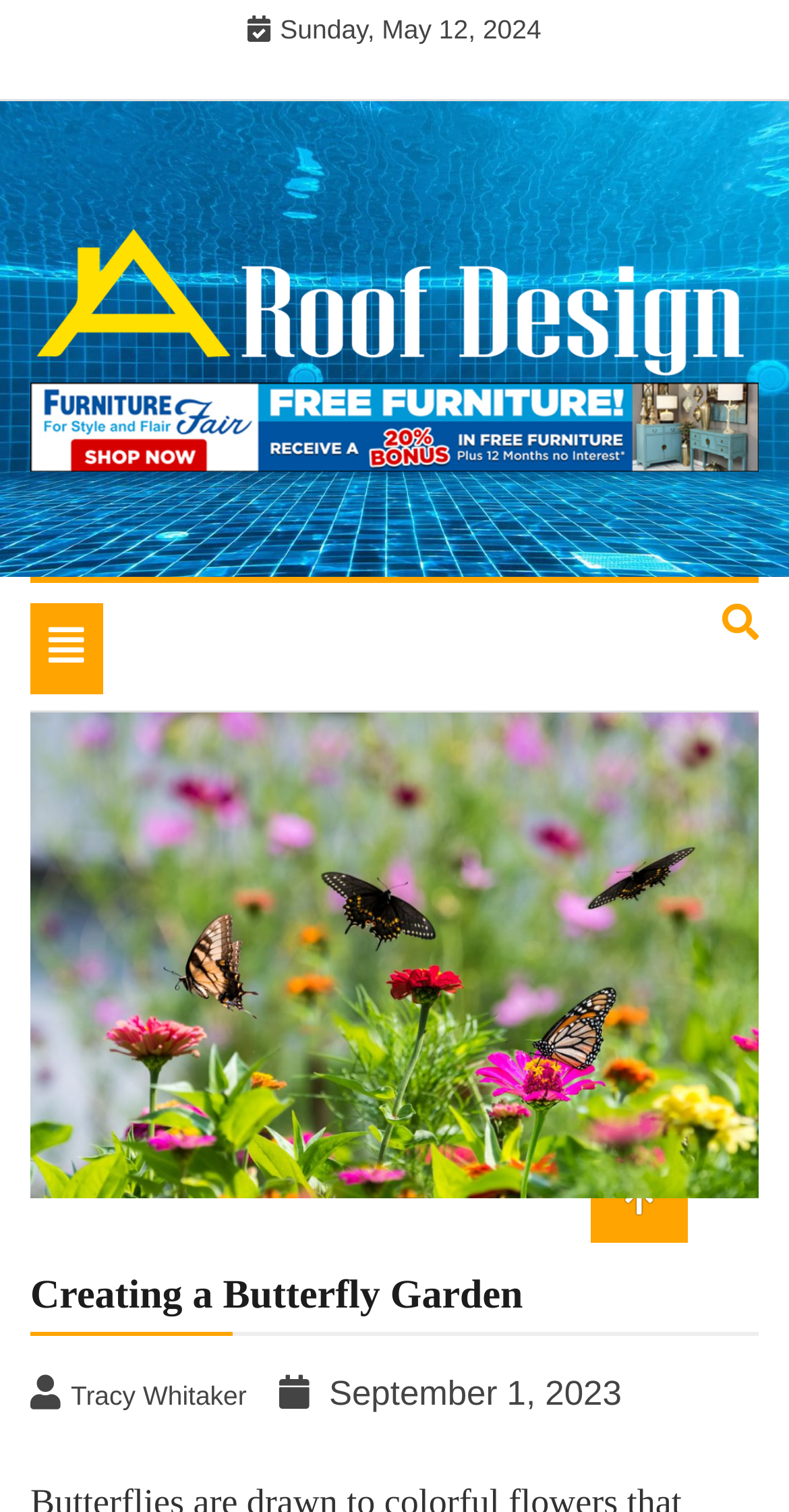What is the purpose of the button at the top of the page?
Provide a thorough and detailed answer to the question.

I found the purpose of the button at the top of the page by looking at the element with the text 'Toggle navigation ' which is a button element located at the top of the page.